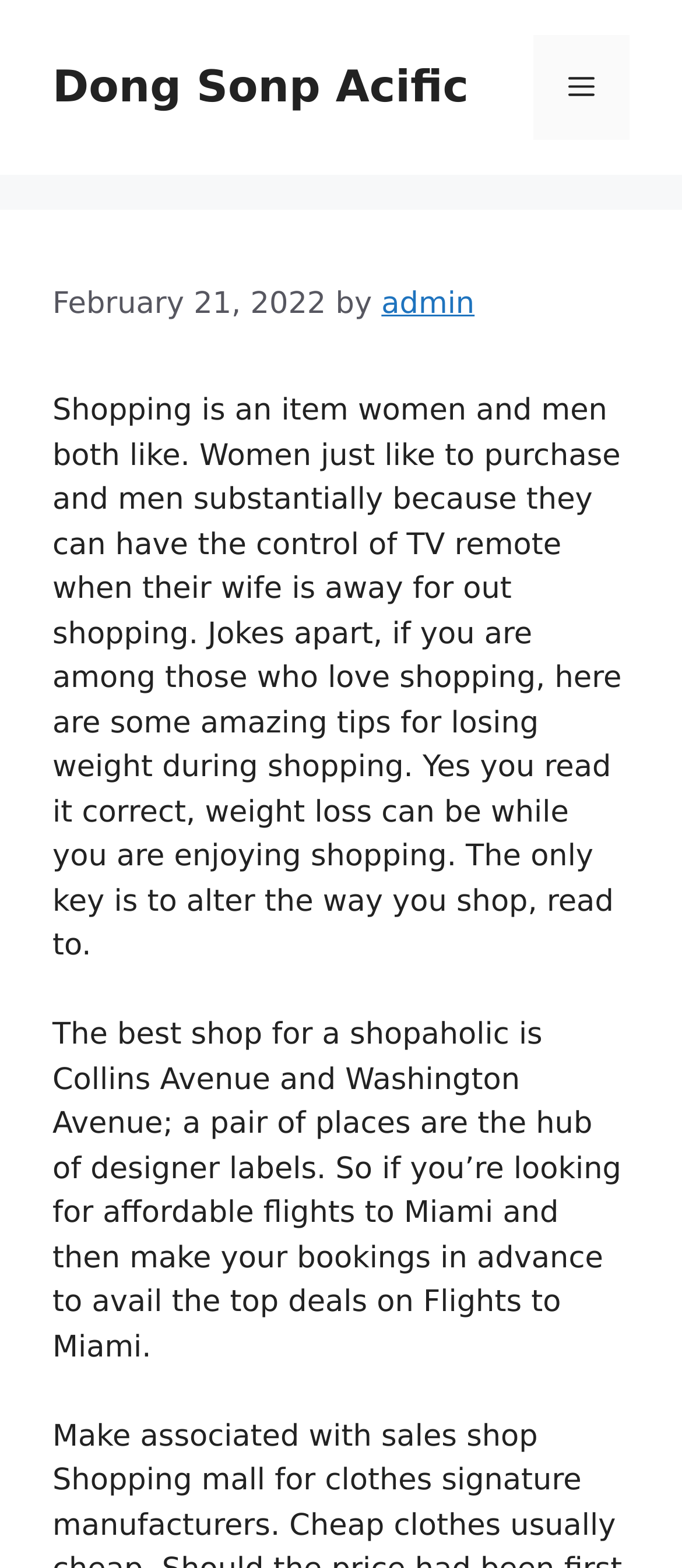Use a single word or phrase to answer the question: 
What is the date mentioned in the webpage?

February 21, 2022